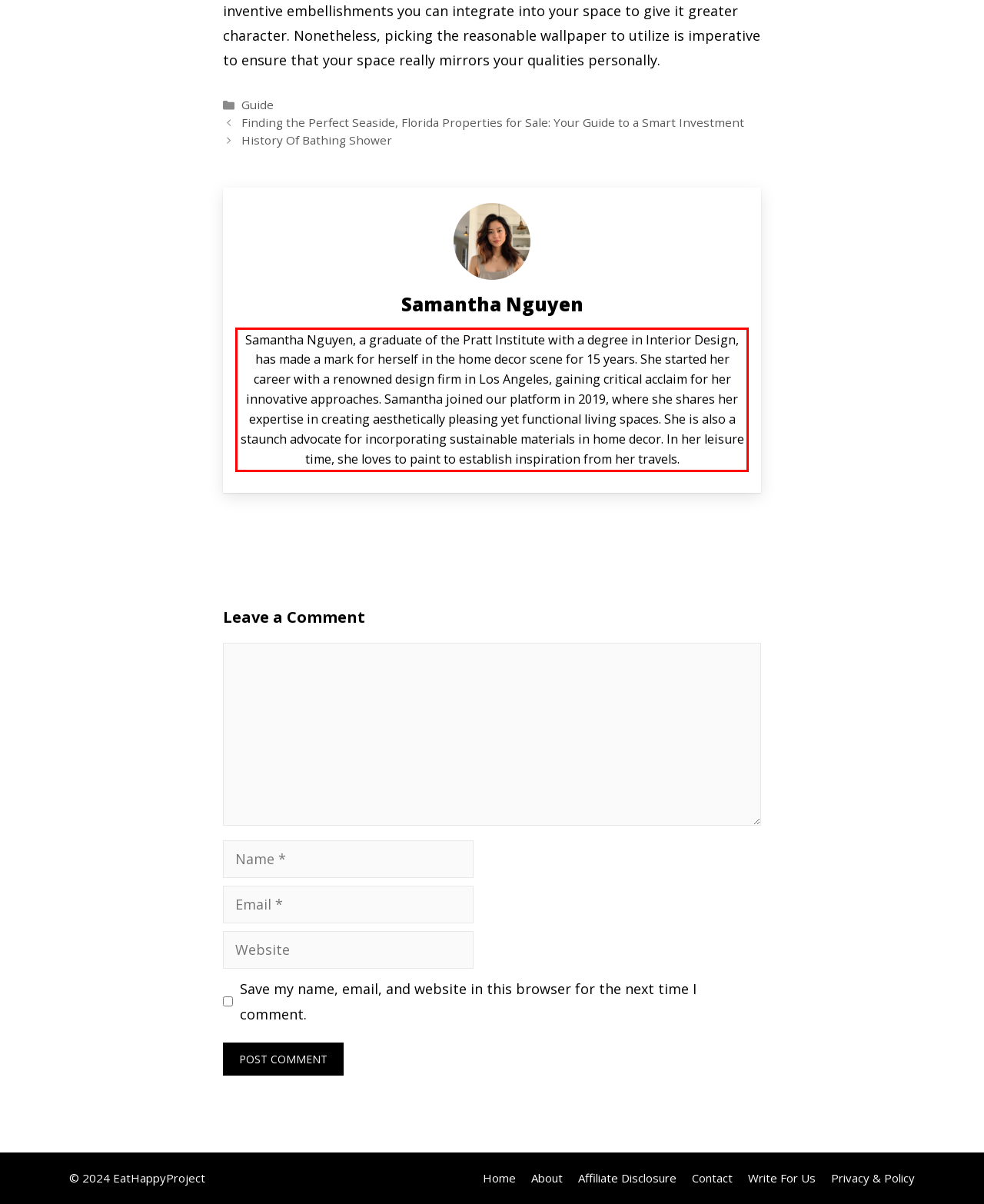In the screenshot of the webpage, find the red bounding box and perform OCR to obtain the text content restricted within this red bounding box.

Samantha Nguyen, a graduate of the Pratt Institute with a degree in Interior Design, has made a mark for herself in the home decor scene for 15 years. She started her career with a renowned design firm in Los Angeles, gaining critical acclaim for her innovative approaches. Samantha joined our platform in 2019, where she shares her expertise in creating aesthetically pleasing yet functional living spaces. She is also a staunch advocate for incorporating sustainable materials in home decor. In her leisure time, she loves to paint to establish inspiration from her travels.